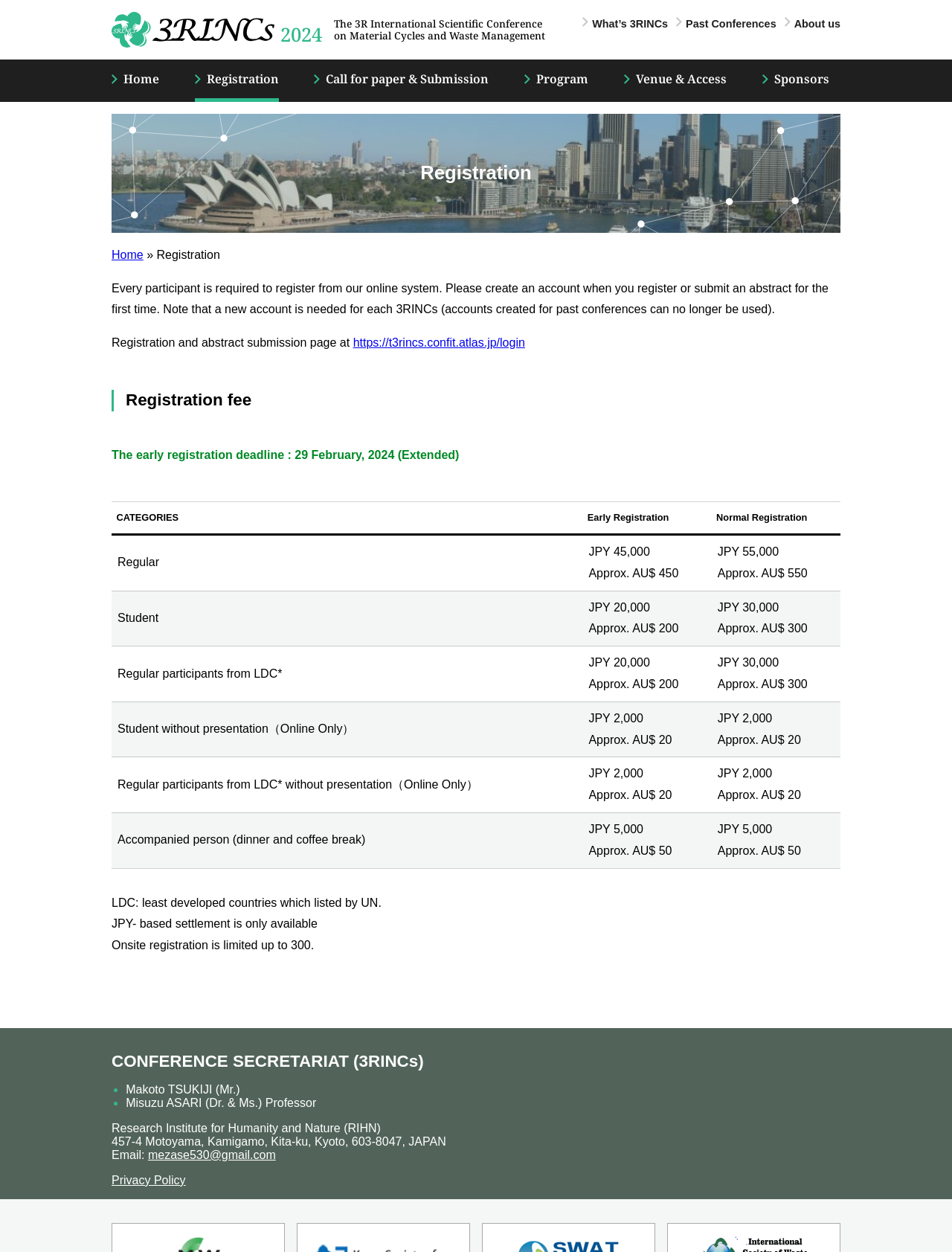Find the bounding box coordinates of the clickable region needed to perform the following instruction: "Click the 'mezae530@gmail.com' email link". The coordinates should be provided as four float numbers between 0 and 1, i.e., [left, top, right, bottom].

[0.155, 0.917, 0.29, 0.928]